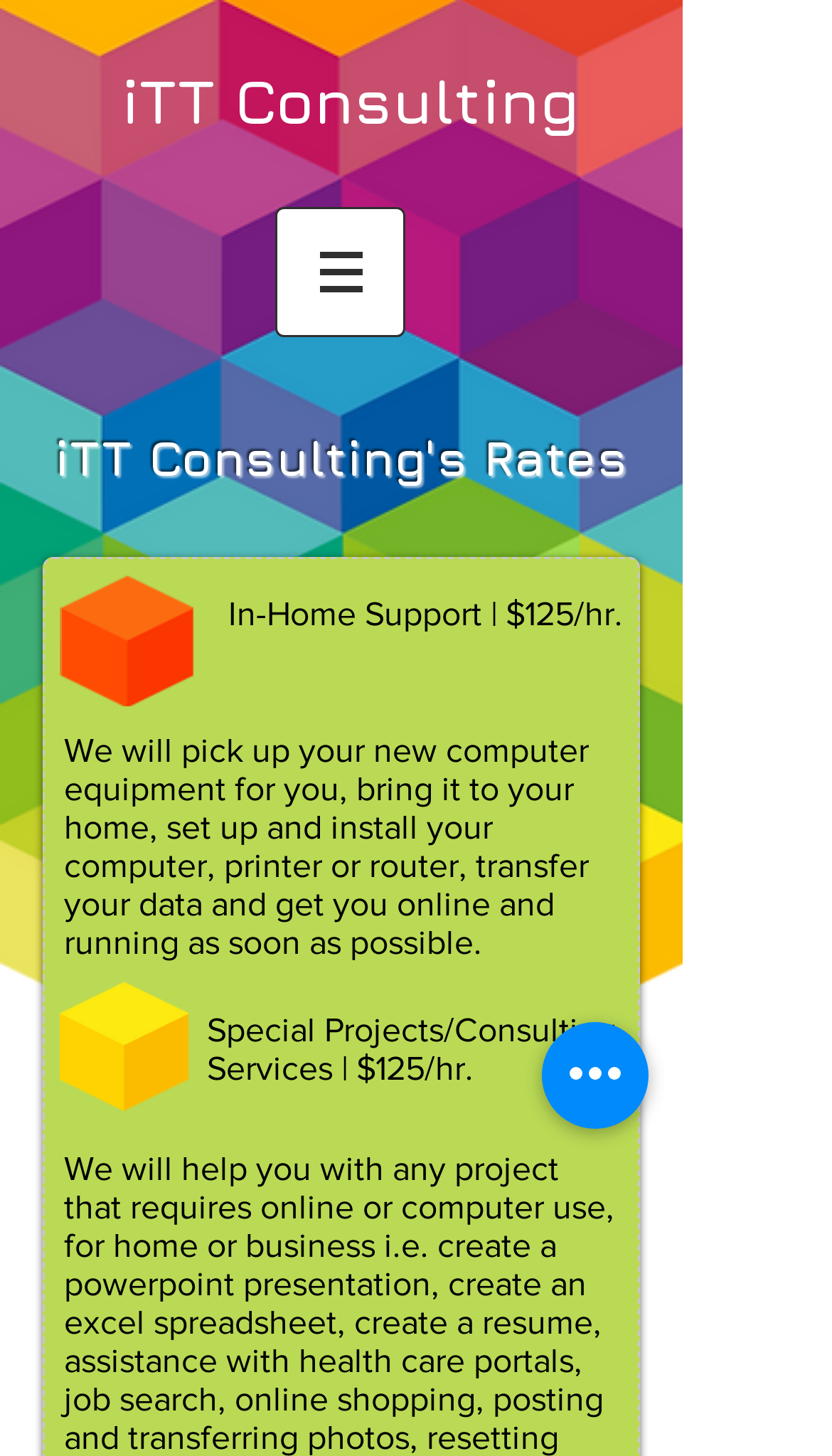Detail the webpage's structure and highlights in your description.

The webpage is titled "RATES | ittcassandra" and appears to be a rates page for iTT Consulting. At the top left, there is a heading that reads "iTT Consulting". Below this, there is a navigation menu labeled "Site" with a button that has a popup menu. The button is accompanied by a small image. 

To the right of the navigation menu, there is a heading that reads "iTT Consulting's Rates". Below this, there is a series of headings that list different services and their corresponding rates. The first service is "In-Home Support" which costs $125 per hour. Below this, there is a detailed description of what this service entails, including setting up and installing computer equipment, transferring data, and getting the user online. 

Further down, there is another heading for "Special Projects/Consulting Services" which also costs $125 per hour. At the bottom right of the page, there is a button labeled "Quick actions".